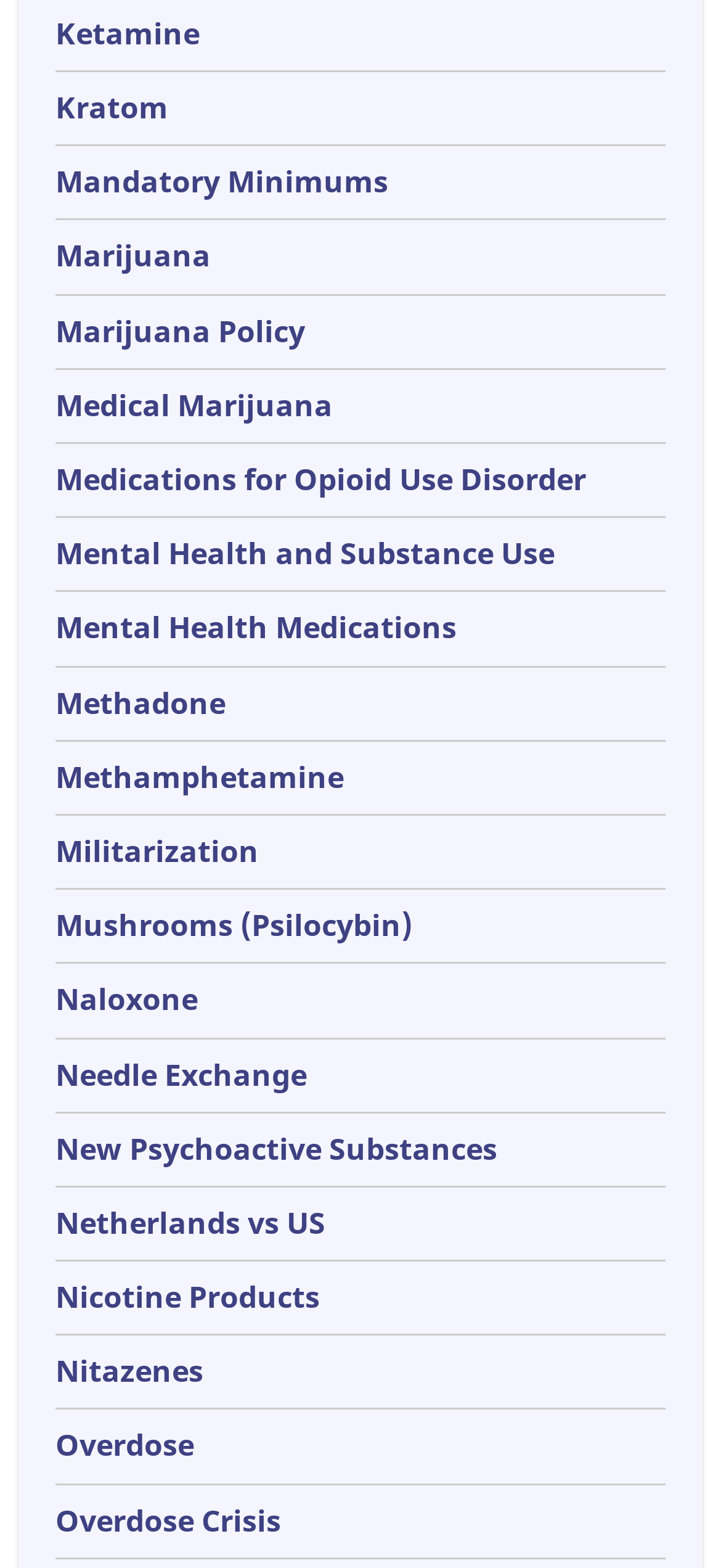Kindly determine the bounding box coordinates of the area that needs to be clicked to fulfill this instruction: "log in".

None